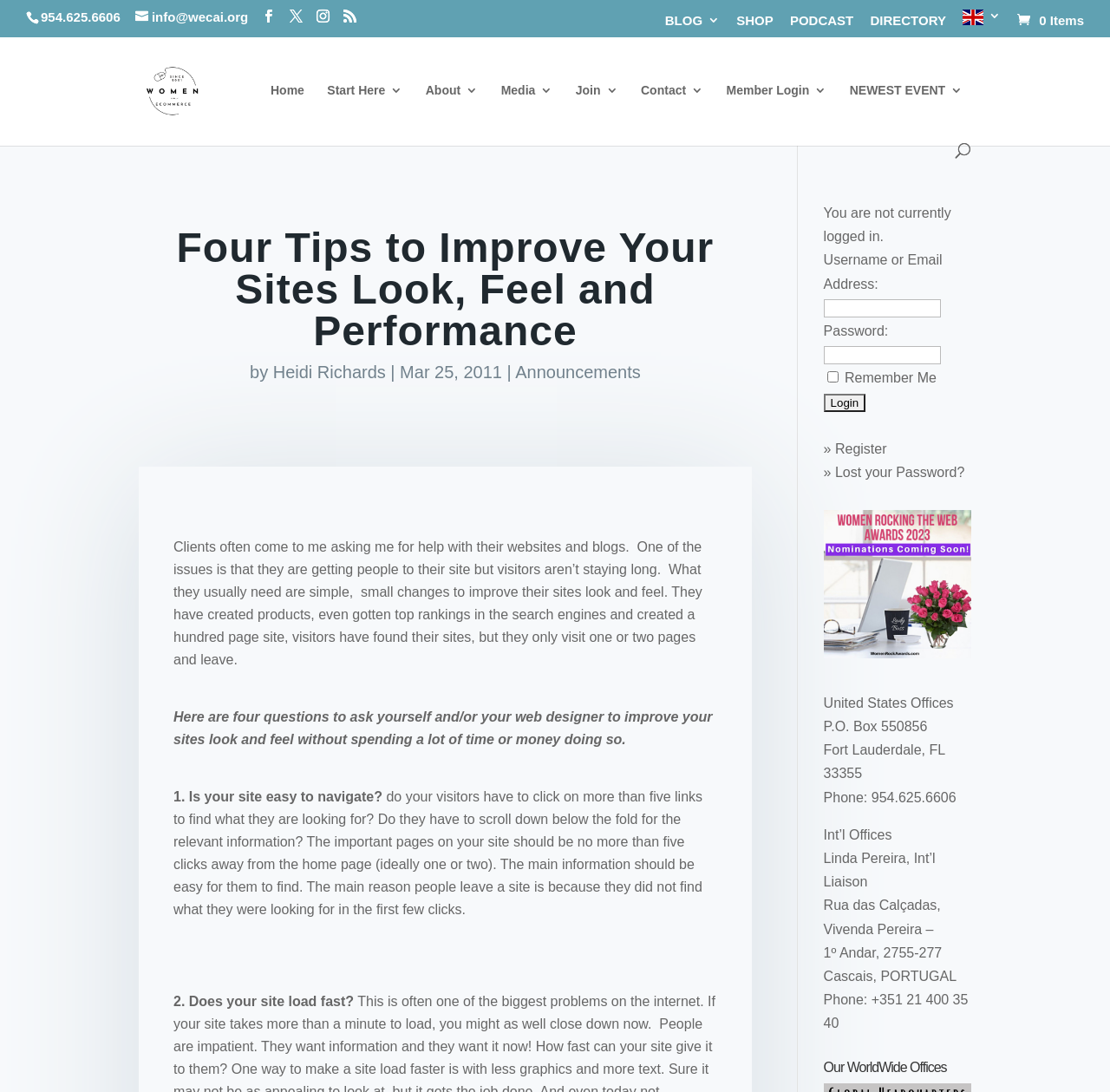From the details in the image, provide a thorough response to the question: What is the purpose of the search box?

The search box is located at the top of the webpage and allows users to search for specific content within the site, making it easier for them to find what they are looking for.